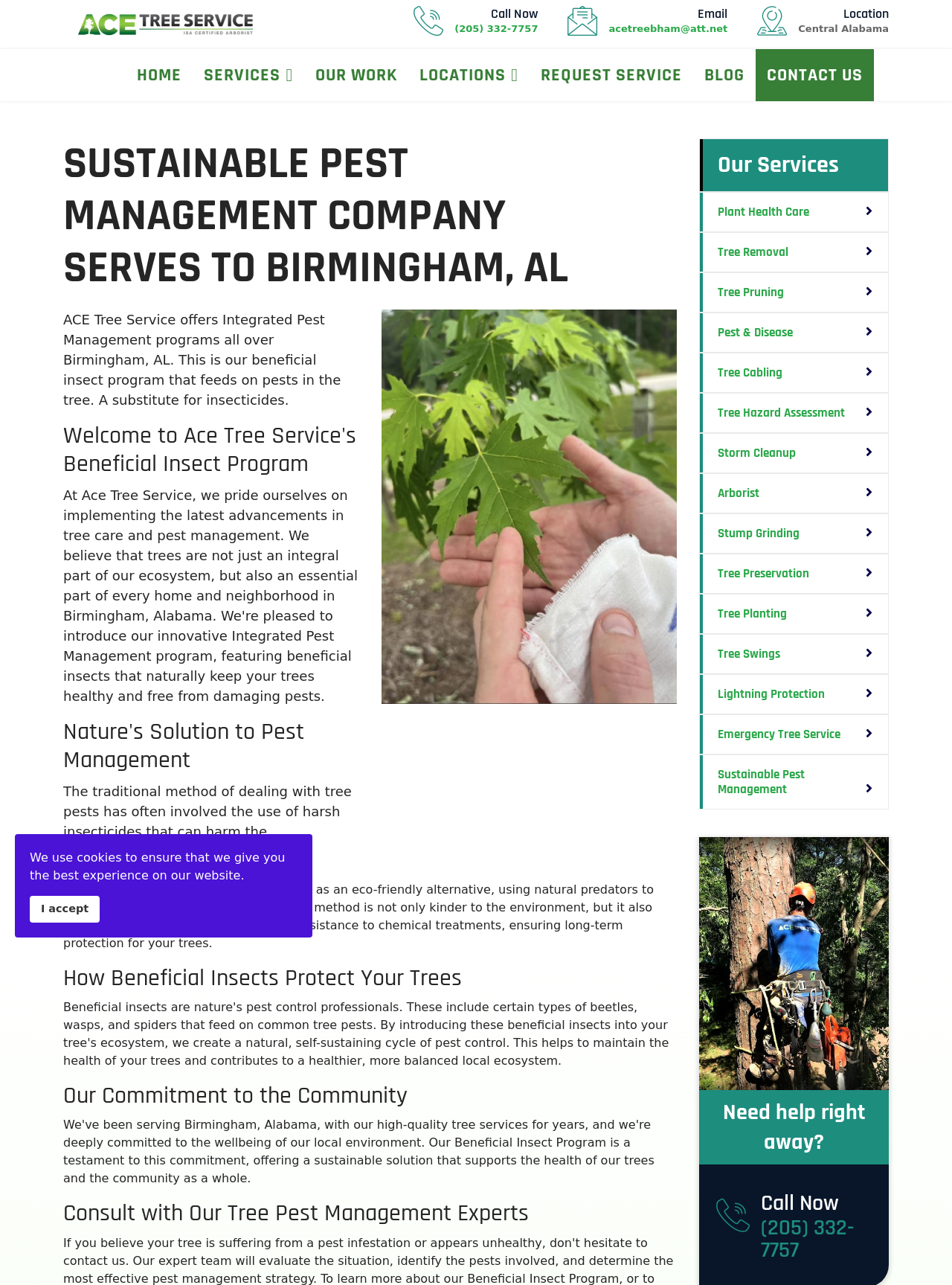Using the webpage screenshot and the element description Home, determine the bounding box coordinates. Specify the coordinates in the format (top-left x, top-left y, bottom-right x, bottom-right y) with values ranging from 0 to 1.

[0.132, 0.038, 0.203, 0.079]